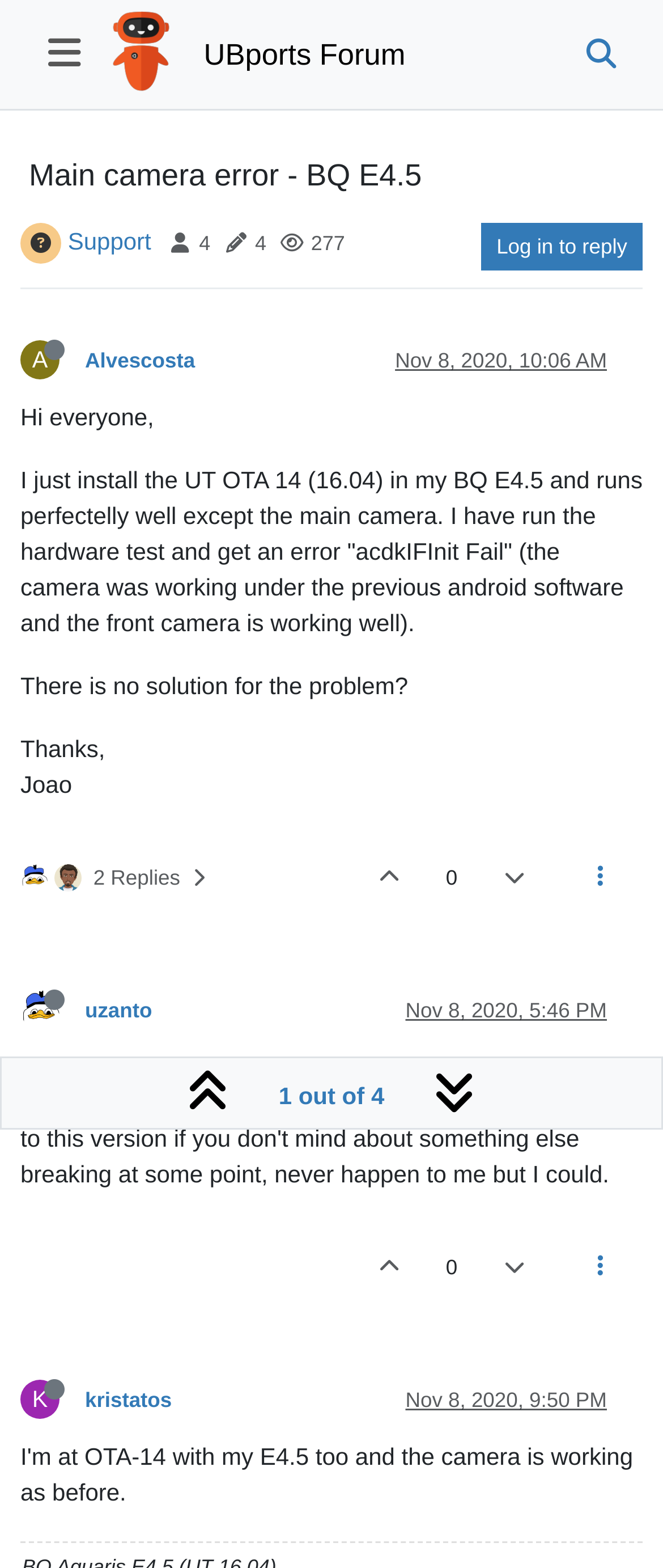Give a comprehensive overview of the webpage, including key elements.

This webpage appears to be a forum discussion thread on the UBports Forum, specifically about a main camera error on a BQ E4.5 device. At the top, there is a navigation bar with a UBports Robot Logo on the left, followed by a search button on the right. Below the navigation bar, there is a heading that reads "Main camera error - BQ E4.5".

On the left side of the page, there is a user avatar and a link to the user's profile, Alvescosta, who started the discussion. Below the user avatar, there is a post that describes the issue with the main camera, including the error message "acdkIFInit Fail". The post also asks if there is a solution to the problem.

To the right of the post, there are several links and buttons, including a "Log in to reply" button, a "Support" link, and some statistics about the post, such as the number of posters, posts, views, and replies.

Below the initial post, there are two replies from users uzanto and kristatos, each with their own user avatar, post content, and timestamp. The replies are indented below the initial post, indicating a hierarchical structure. Each reply also has a set of buttons on the right side, including a reply button and a menu button.

Throughout the page, there are several icons and images, including the UBports Robot Logo, user avatars, and icons for search, reply, and menu buttons. The overall layout is organized and easy to follow, with clear headings and concise text.